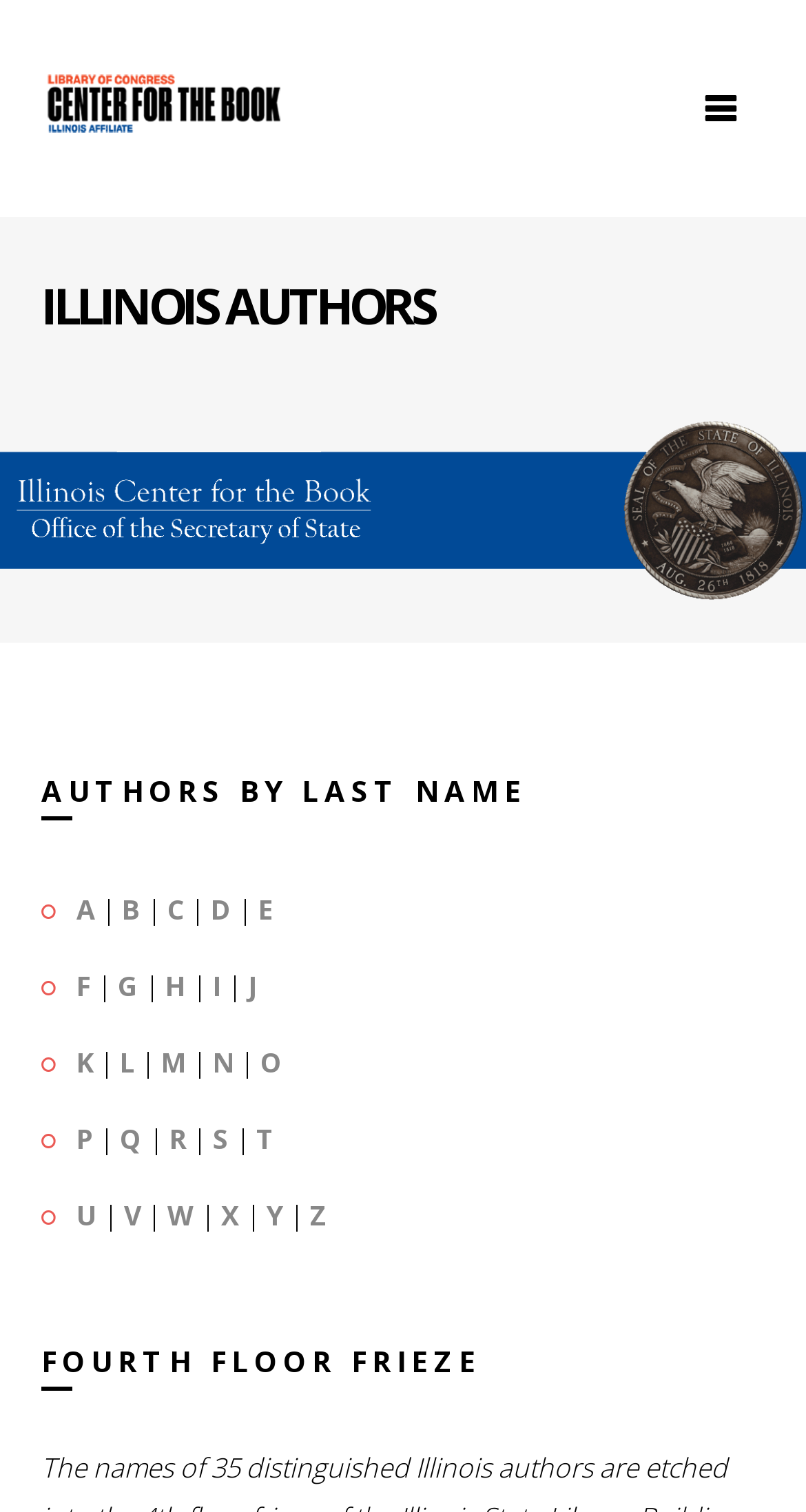What is the title of the section below the authors' list?
Using the visual information, reply with a single word or short phrase.

FOURTH FLOOR FRIEZE